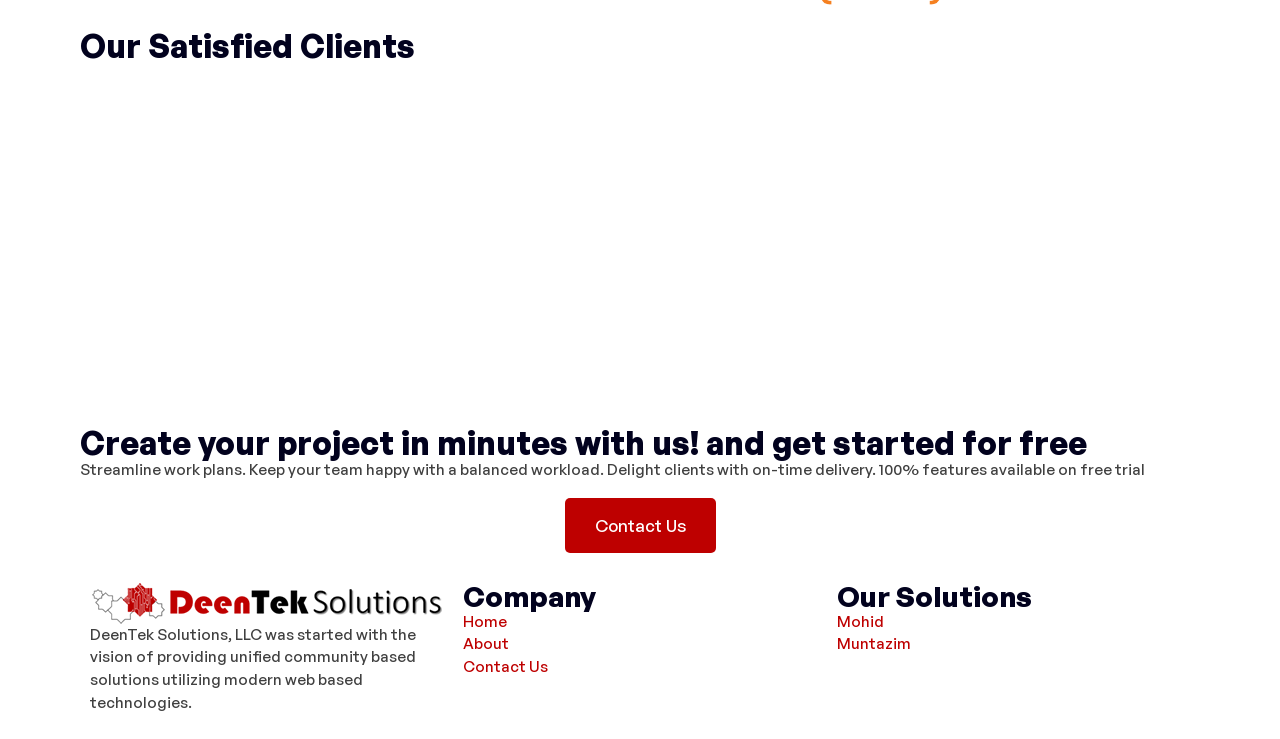What is the company name?
Based on the image, provide a one-word or brief-phrase response.

DeenTek Solutions, LLC